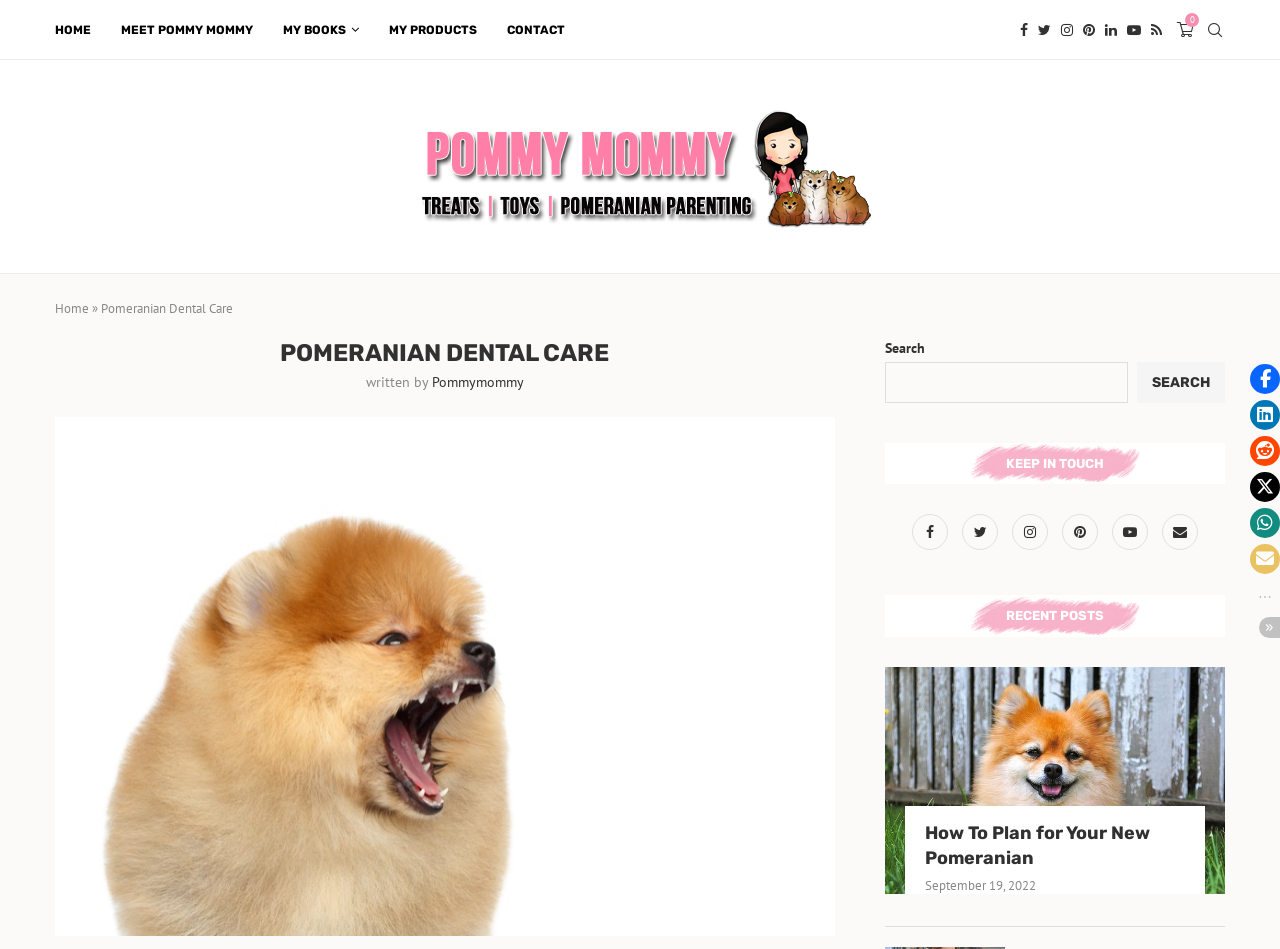Locate the bounding box coordinates of the area that needs to be clicked to fulfill the following instruction: "Click on the 'HOME' link". The coordinates should be in the format of four float numbers between 0 and 1, namely [left, top, right, bottom].

[0.043, 0.001, 0.071, 0.062]